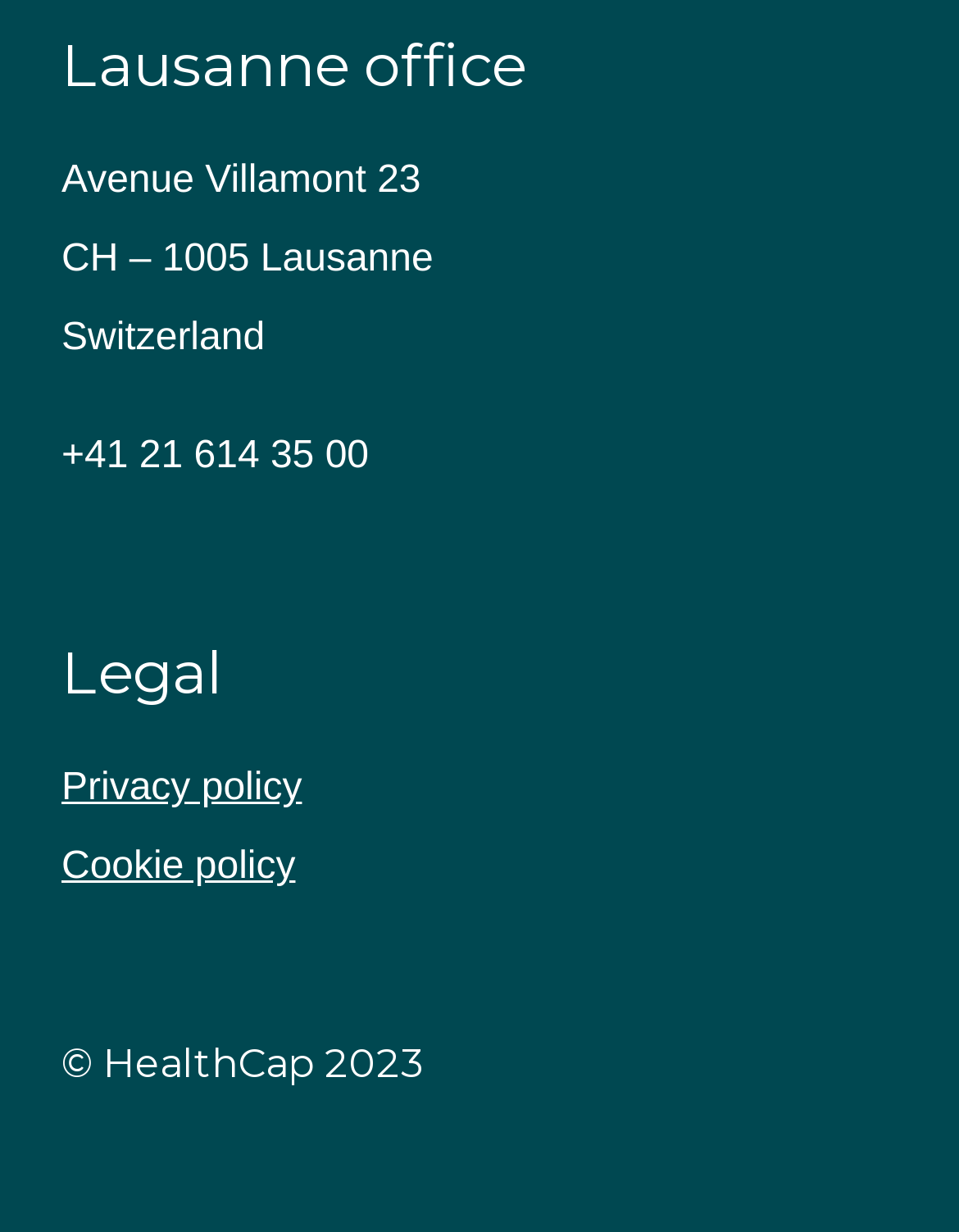What is the country where the Lausanne office is located?
Carefully examine the image and provide a detailed answer to the question.

I found the country by looking at the static text elements under the 'Lausanne office' heading, which provides the country as 'Switzerland'.